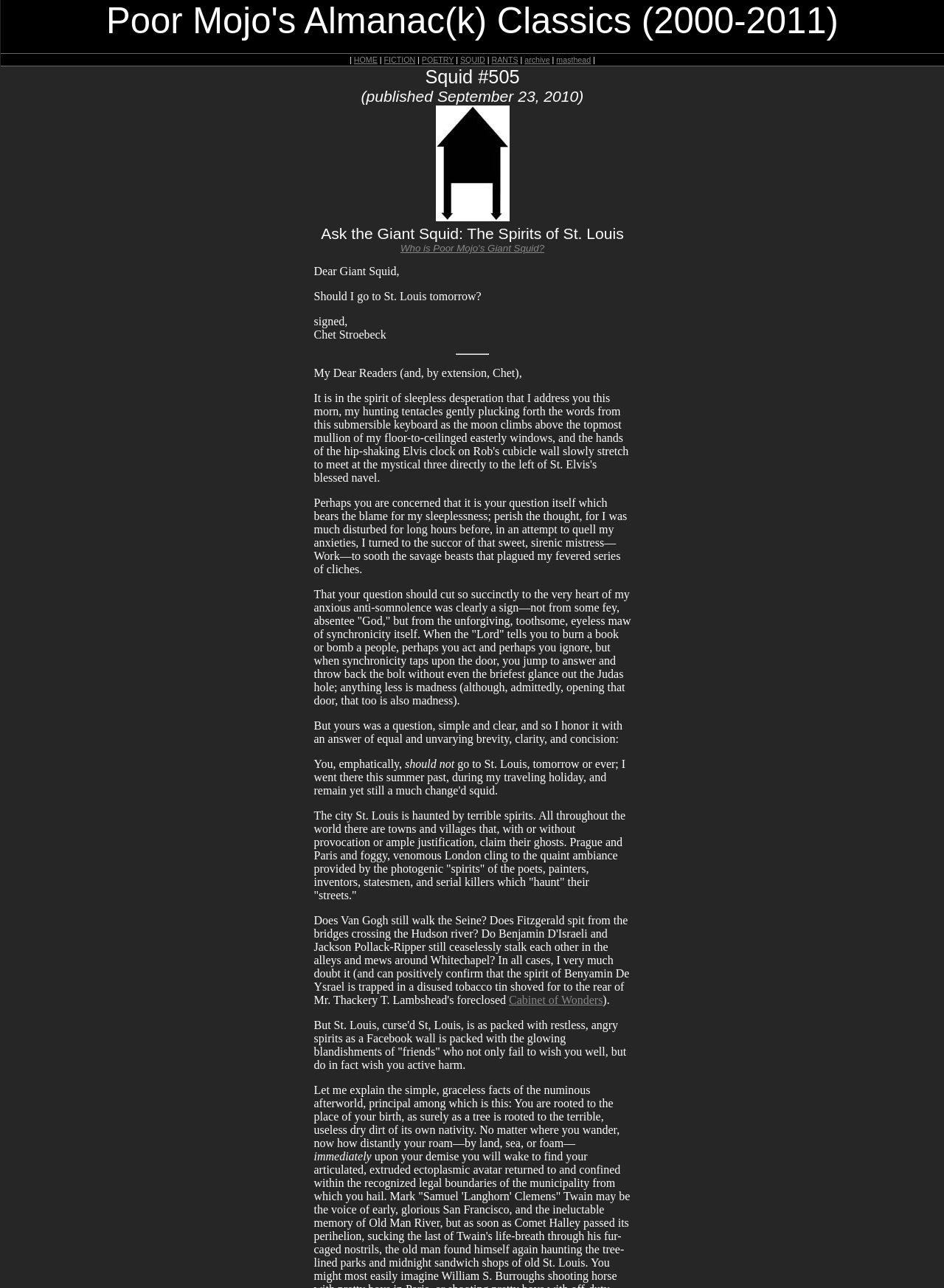What is the relationship between the question and the Giant Squid's response?
Look at the screenshot and respond with a single word or phrase.

Direct answer